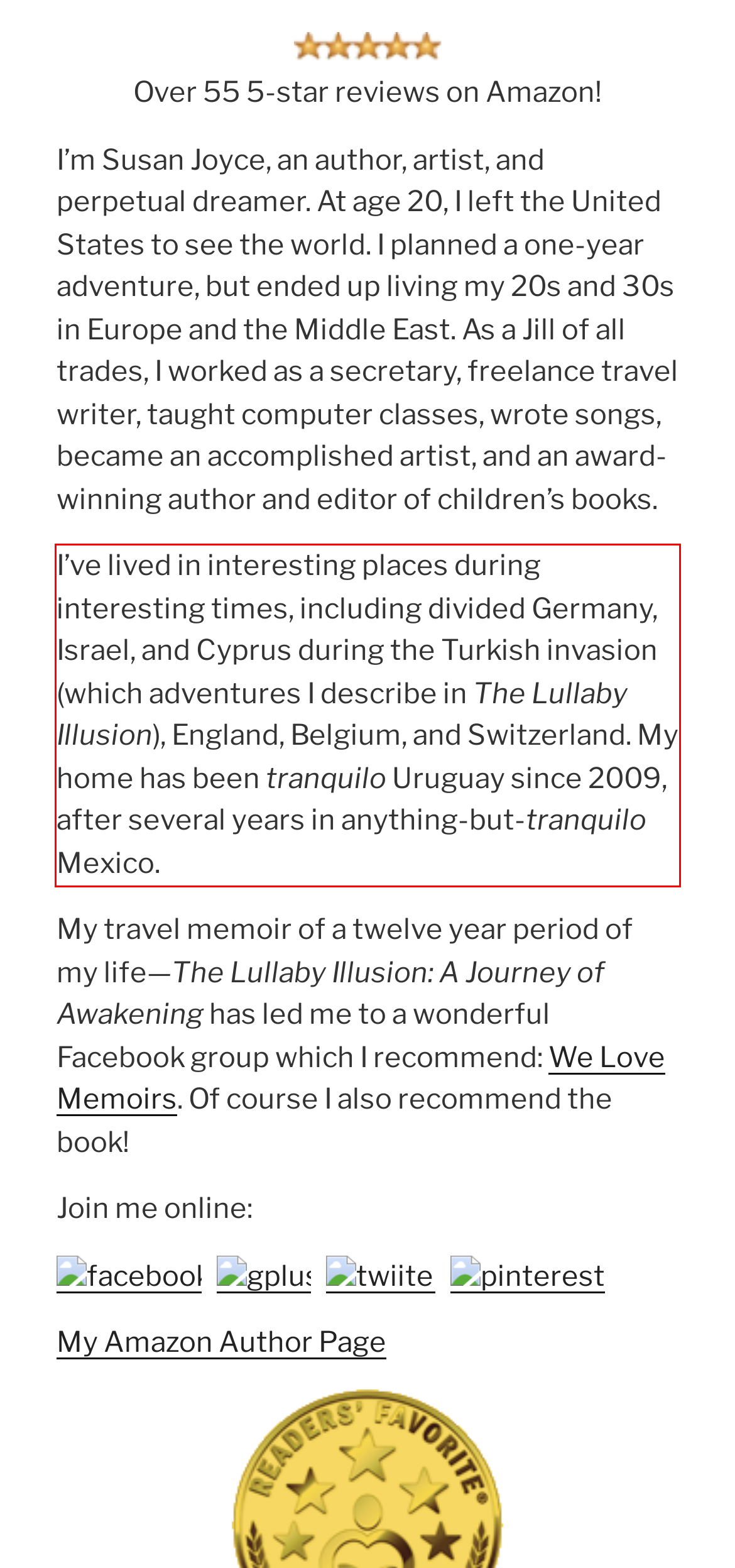View the screenshot of the webpage and identify the UI element surrounded by a red bounding box. Extract the text contained within this red bounding box.

I’ve lived in interesting places during interesting times, including divided Germany, Israel, and Cyprus during the Turkish invasion (which adventures I describe in The Lullaby Illusion), England, Belgium, and Switzerland. My home has been tranquilo Uruguay since 2009, after several years in anything-but-tranquilo Mexico.